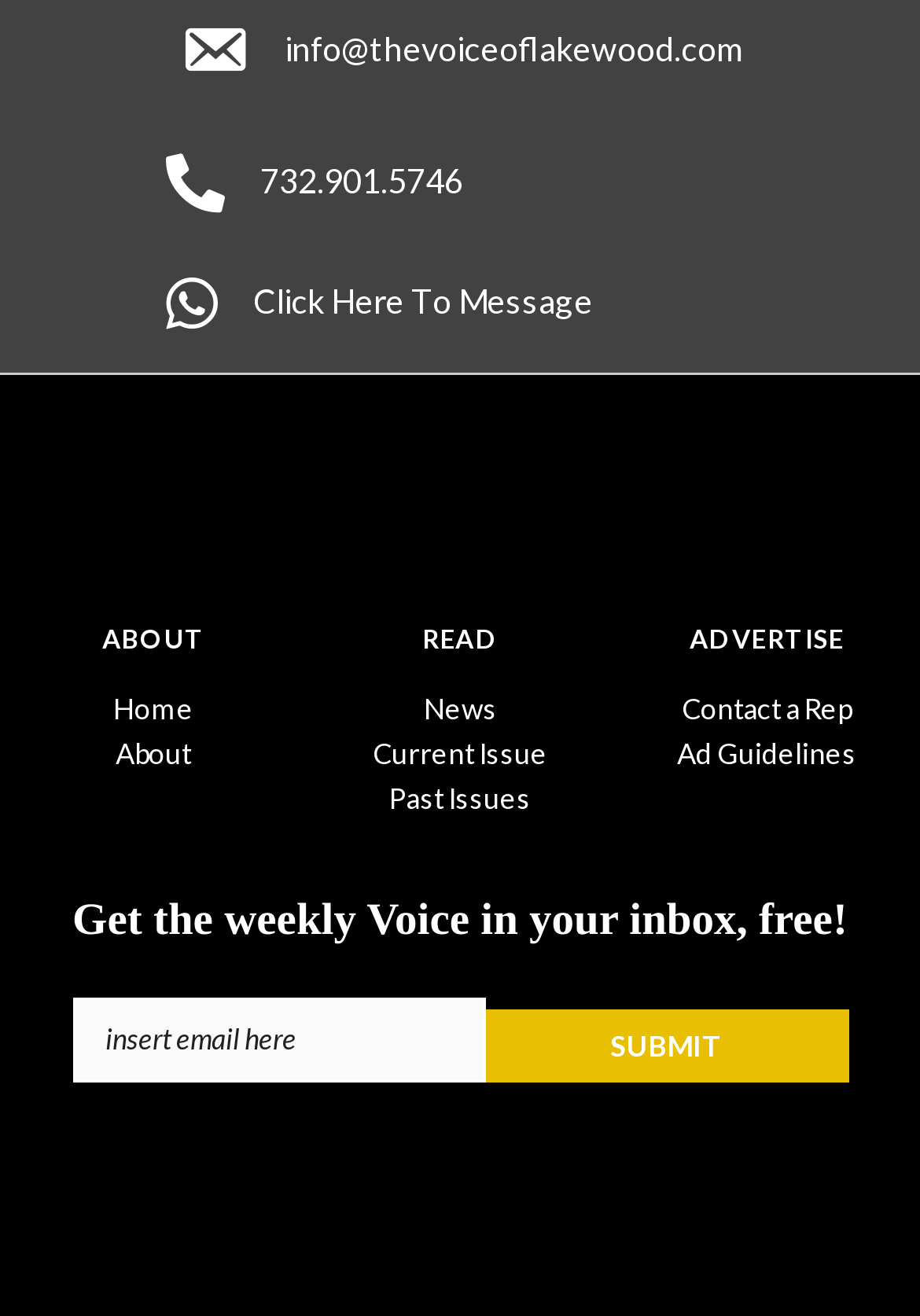Specify the bounding box coordinates of the element's area that should be clicked to execute the given instruction: "Click on 'NYC Black Out Photos Fundraiser at Dandelion Wine Tonight (11/28)'". The coordinates should be four float numbers between 0 and 1, i.e., [left, top, right, bottom].

None